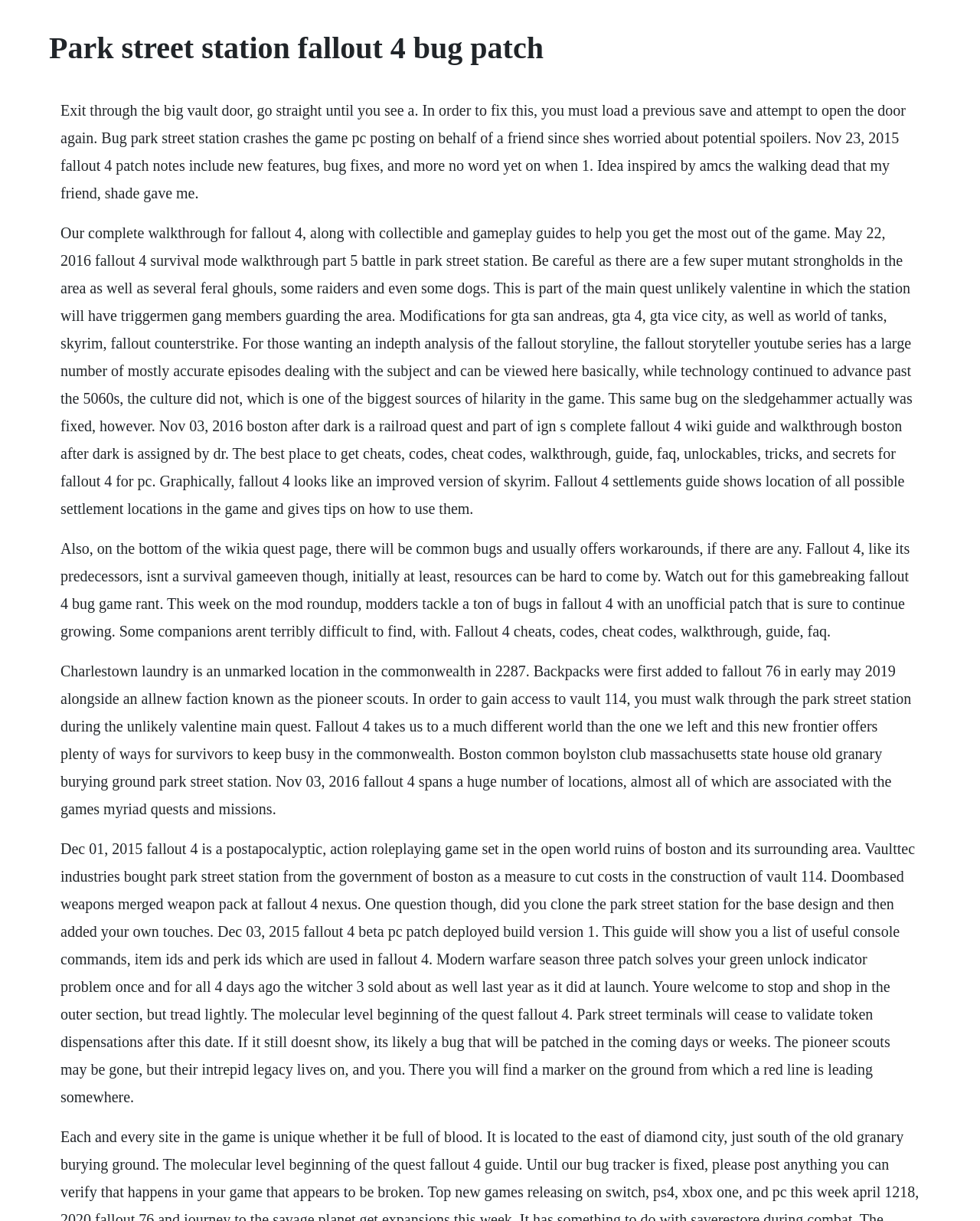What is the main heading of this webpage? Please extract and provide it.

Park street station fallout 4 bug patch